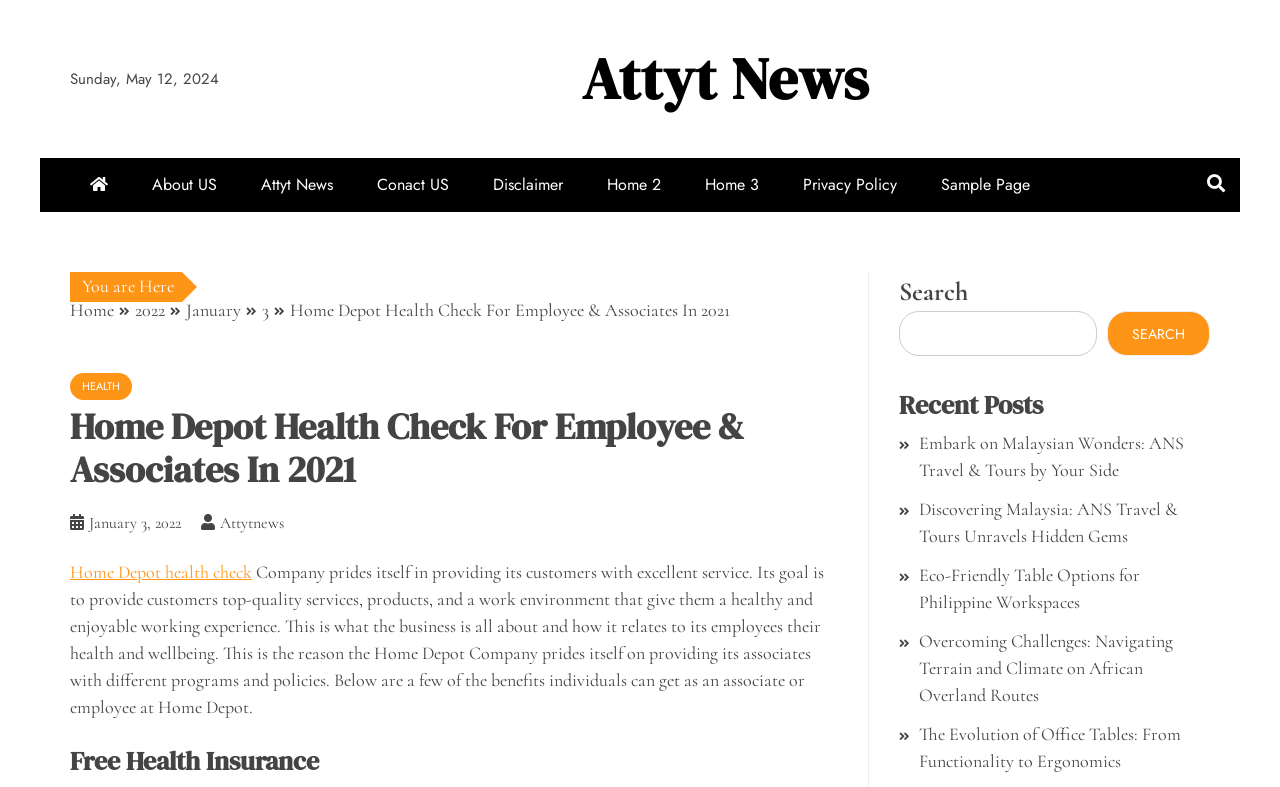Please specify the bounding box coordinates of the element that should be clicked to execute the given instruction: 'View 'Recent Posts''. Ensure the coordinates are four float numbers between 0 and 1, expressed as [left, top, right, bottom].

[0.702, 0.49, 0.945, 0.54]